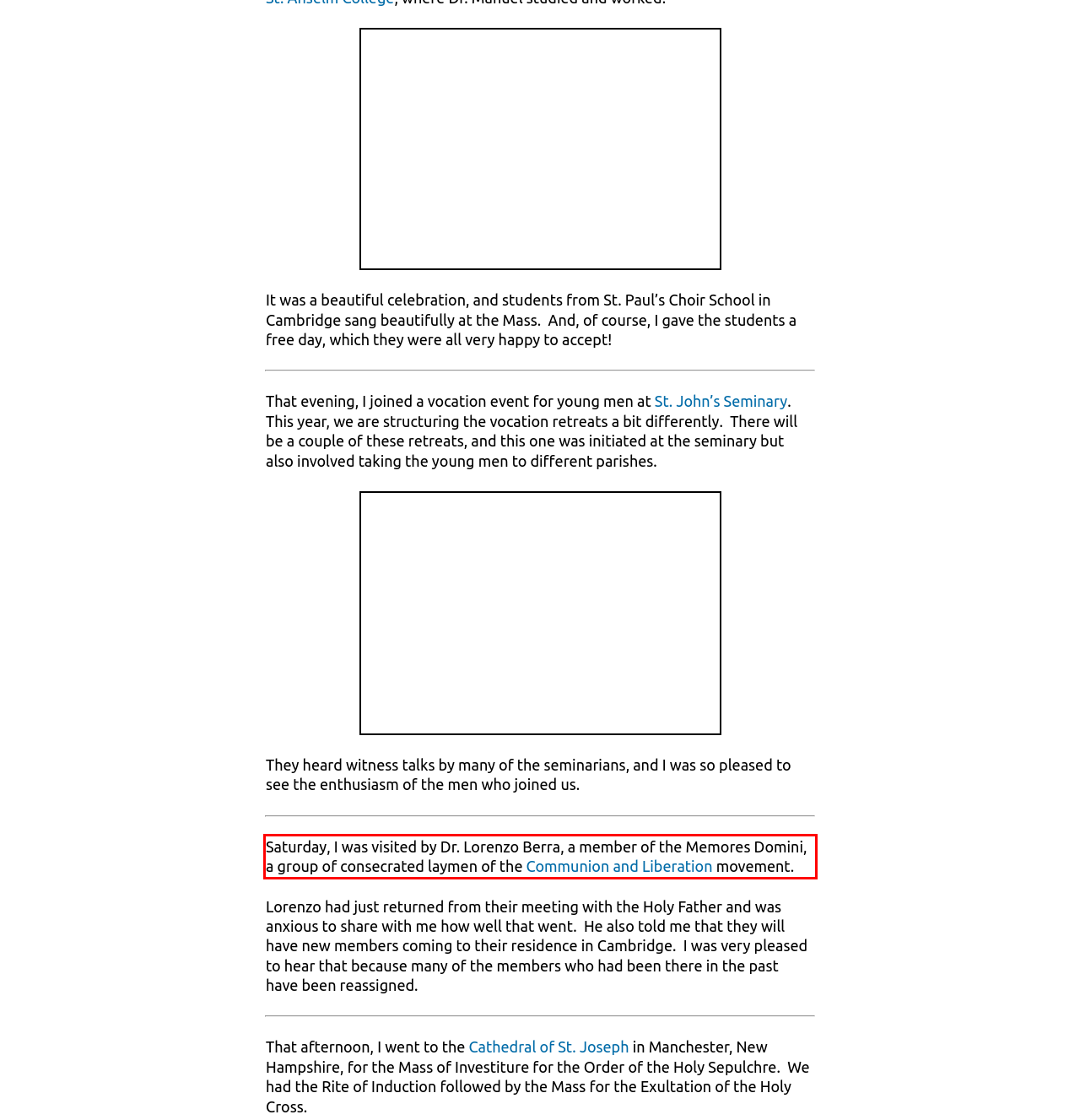Perform OCR on the text inside the red-bordered box in the provided screenshot and output the content.

Saturday, I was visited by Dr. Lorenzo Berra, a member of the Memores Domini, a group of consecrated laymen of the Communion and Liberation movement.